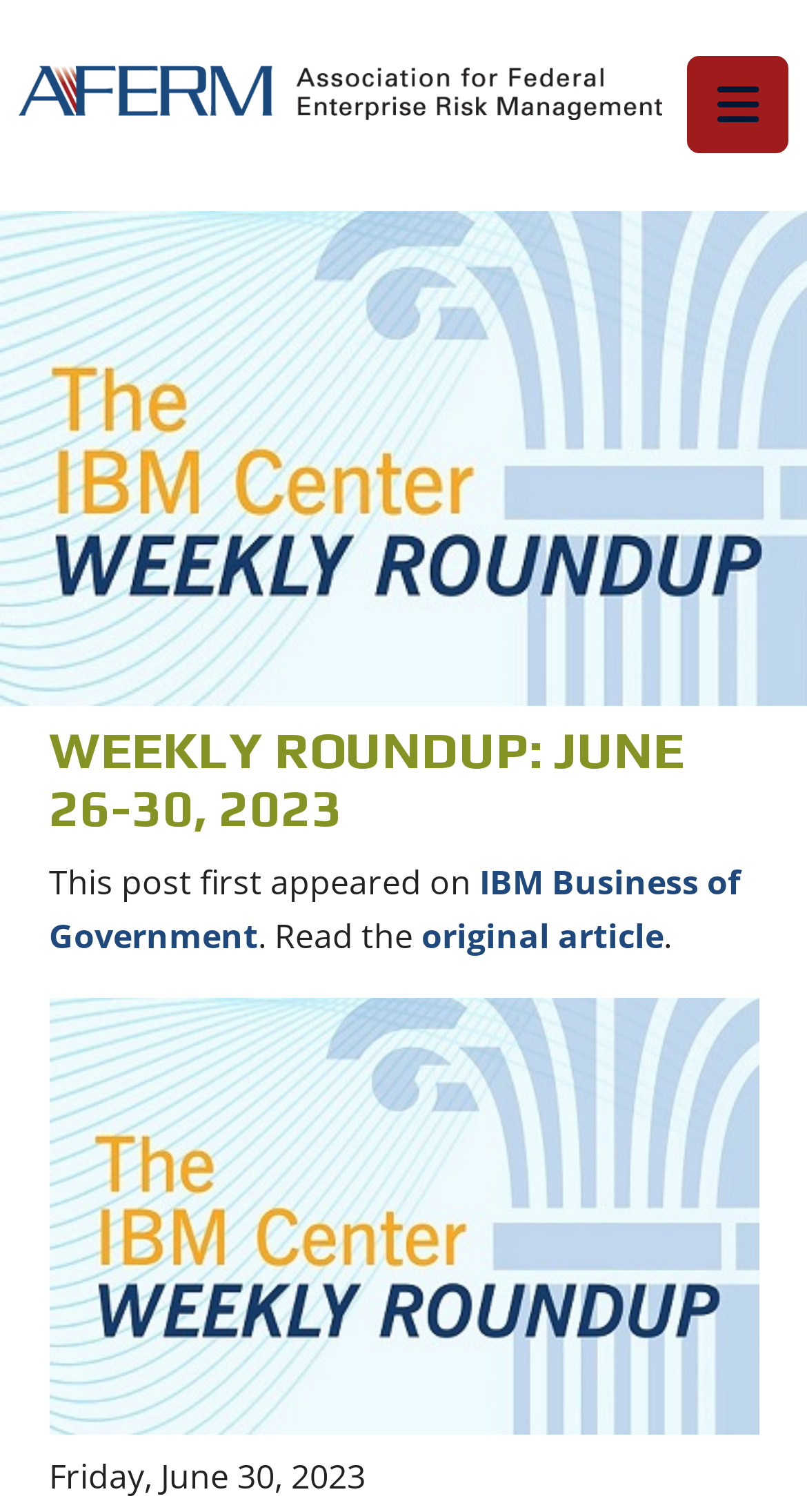Identify the bounding box coordinates for the UI element that matches this description: "IBM Business of Government".

[0.06, 0.569, 0.917, 0.635]